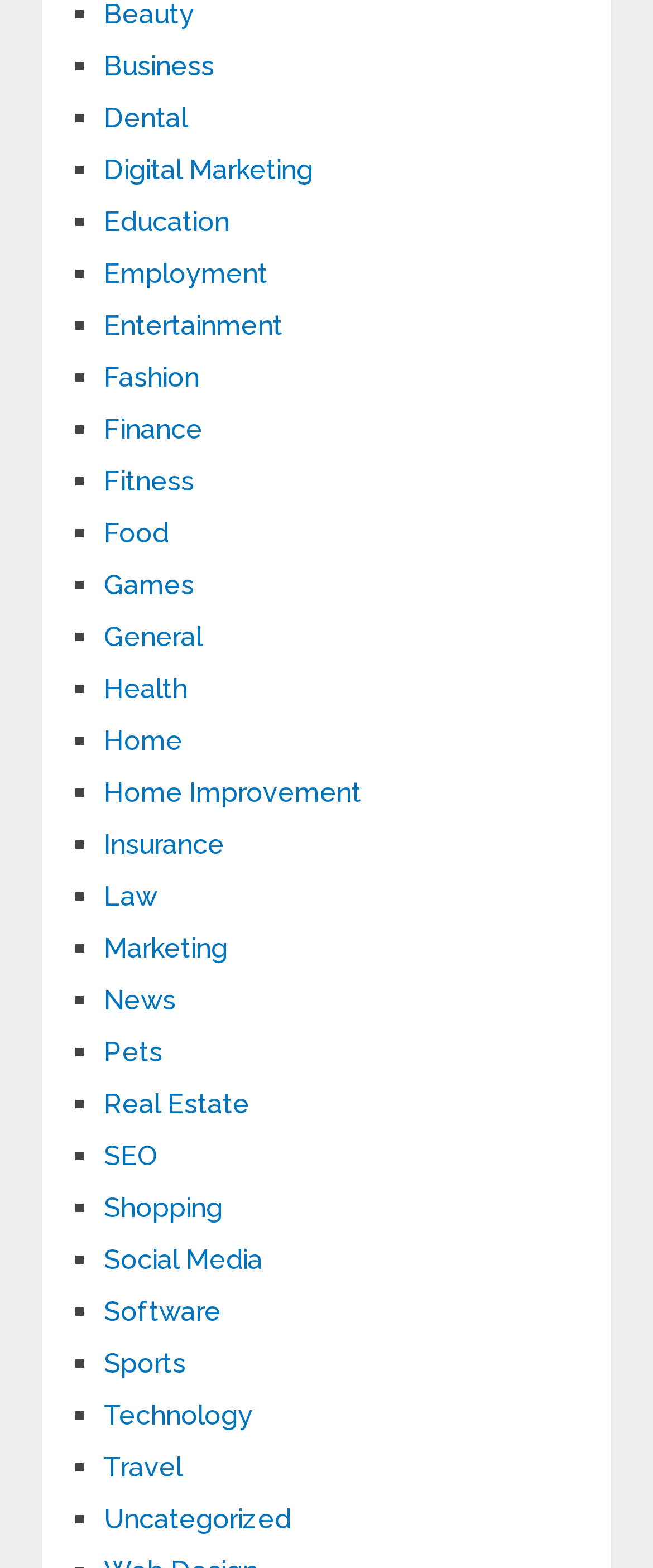Using the description: "Digital Marketing", determine the UI element's bounding box coordinates. Ensure the coordinates are in the format of four float numbers between 0 and 1, i.e., [left, top, right, bottom].

[0.159, 0.098, 0.479, 0.119]